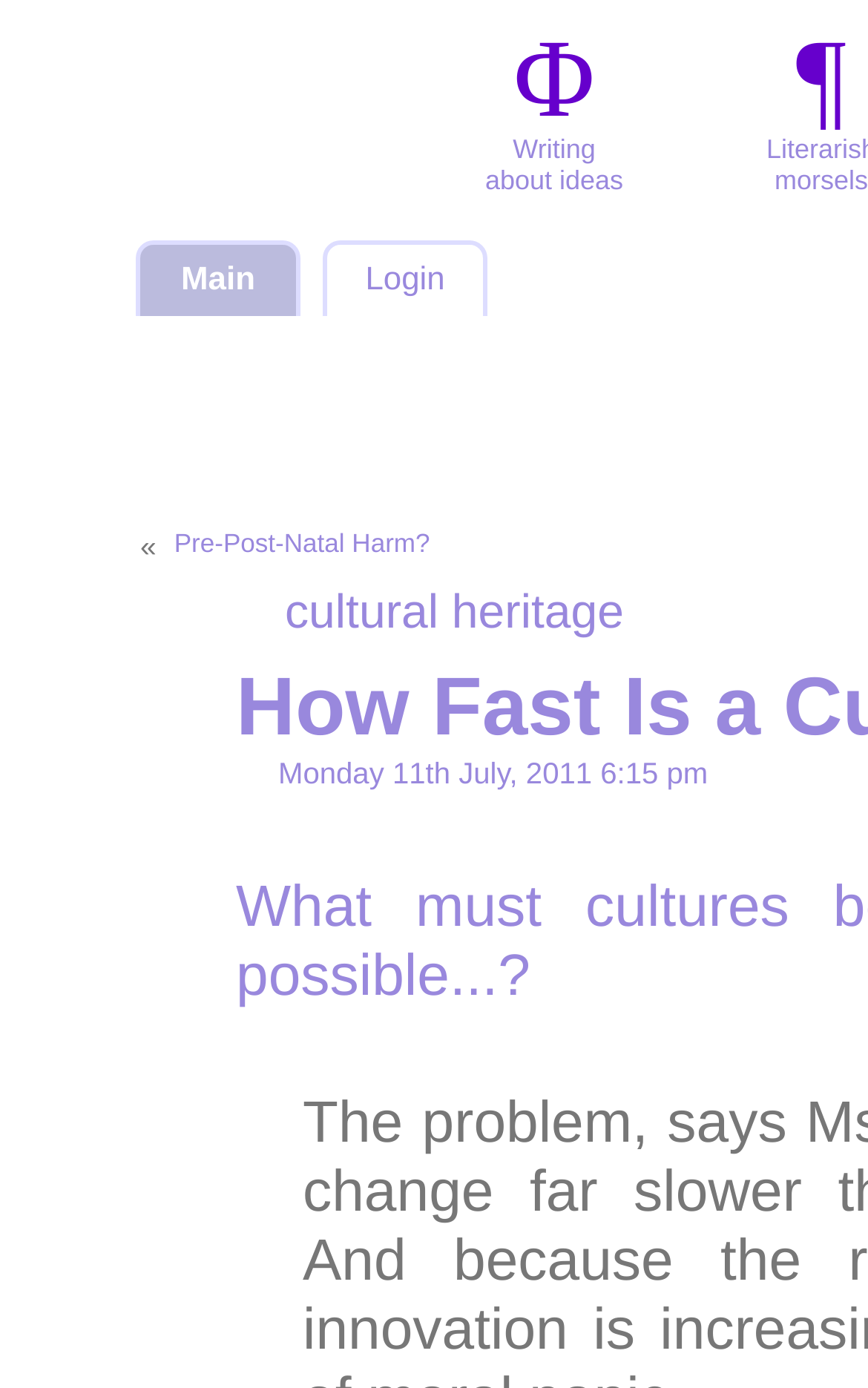Please answer the following question using a single word or phrase: 
What is the first link on the webpage?

Φ Writing about ideas